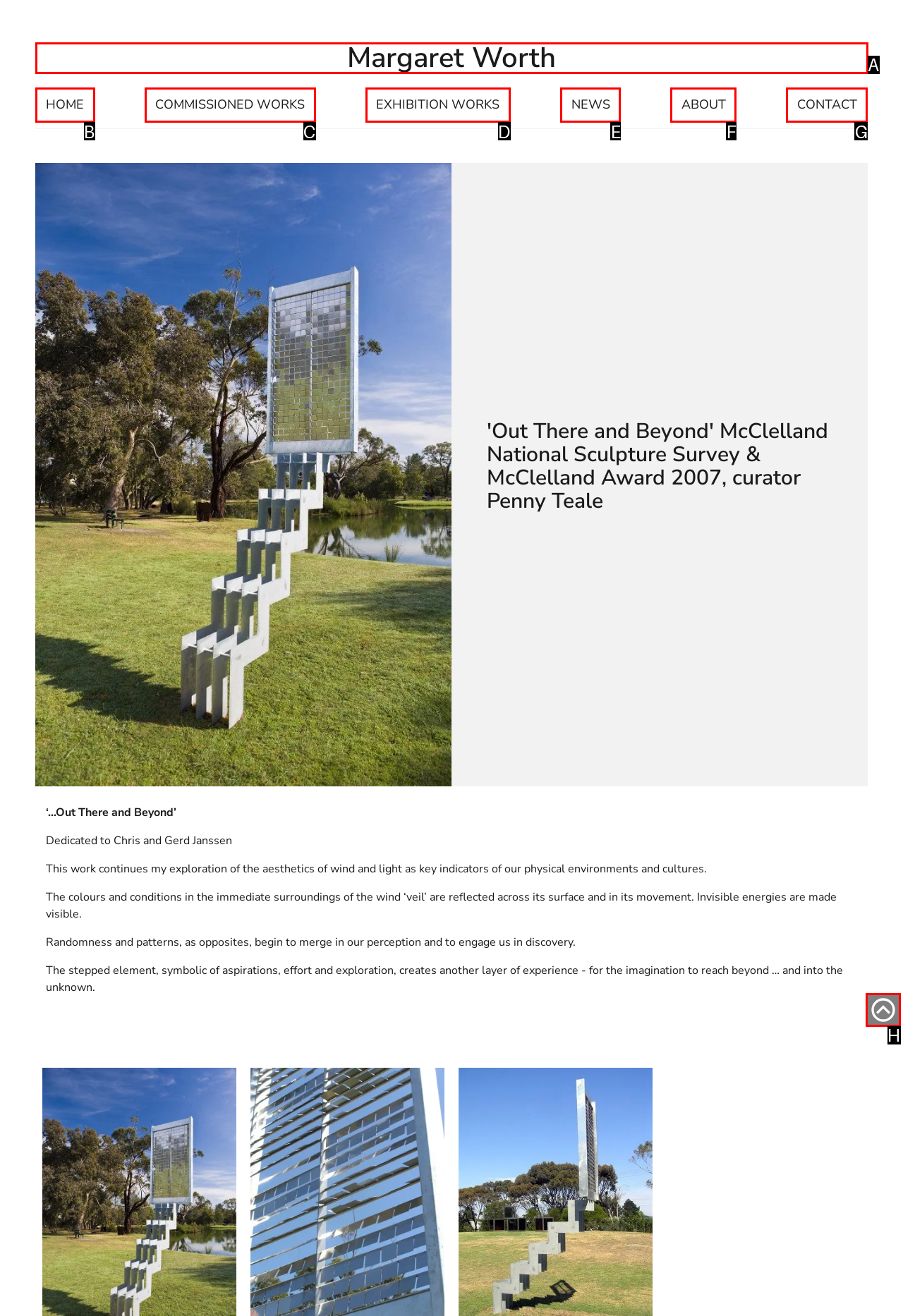Choose the correct UI element to click for this task: Scroll to the top of the page Answer using the letter from the given choices.

H